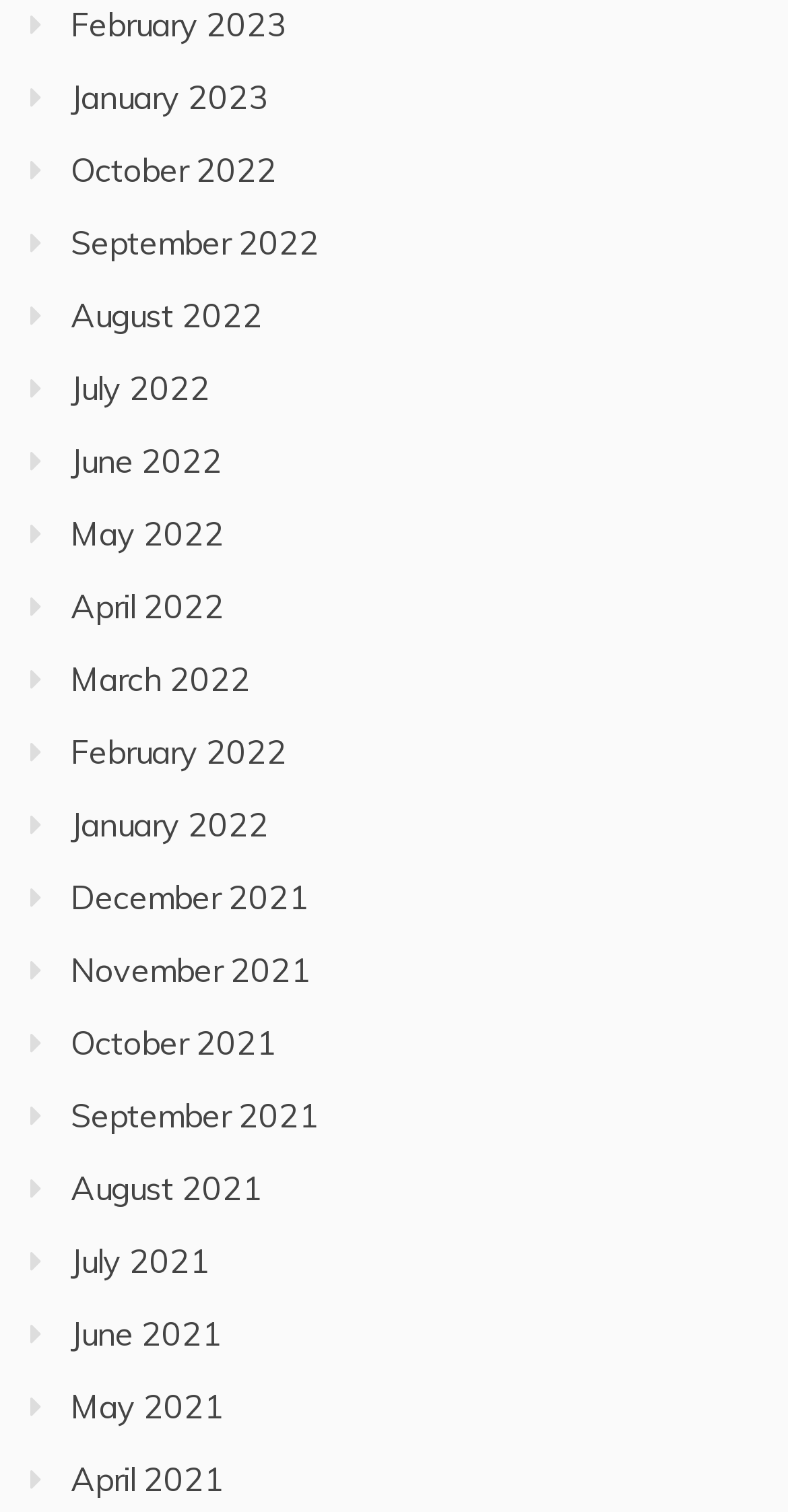Specify the bounding box coordinates for the region that must be clicked to perform the given instruction: "go to January 2022".

[0.09, 0.532, 0.341, 0.559]